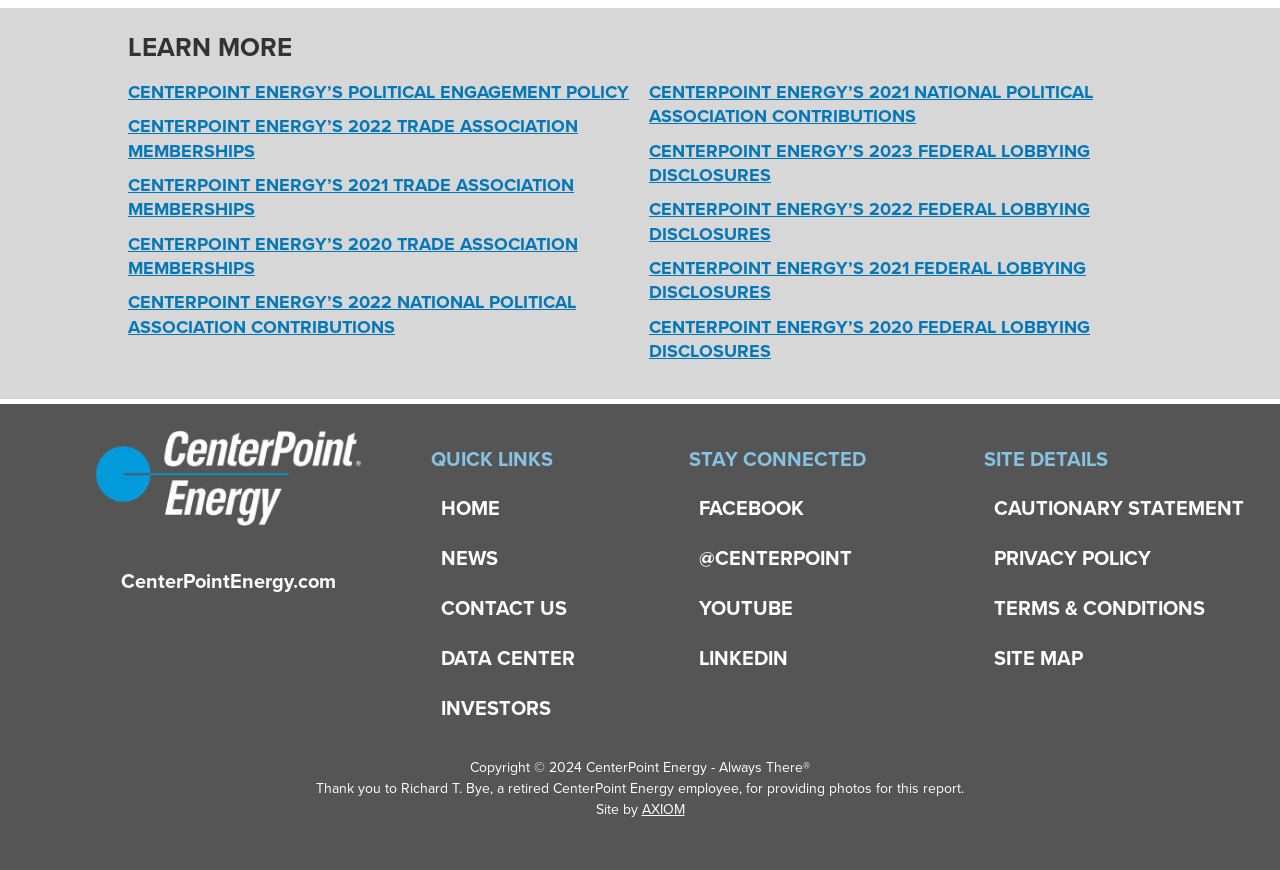From the given element description: "Appointments", find the bounding box for the UI element. Provide the coordinates as four float numbers between 0 and 1, in the order [left, top, right, bottom].

None